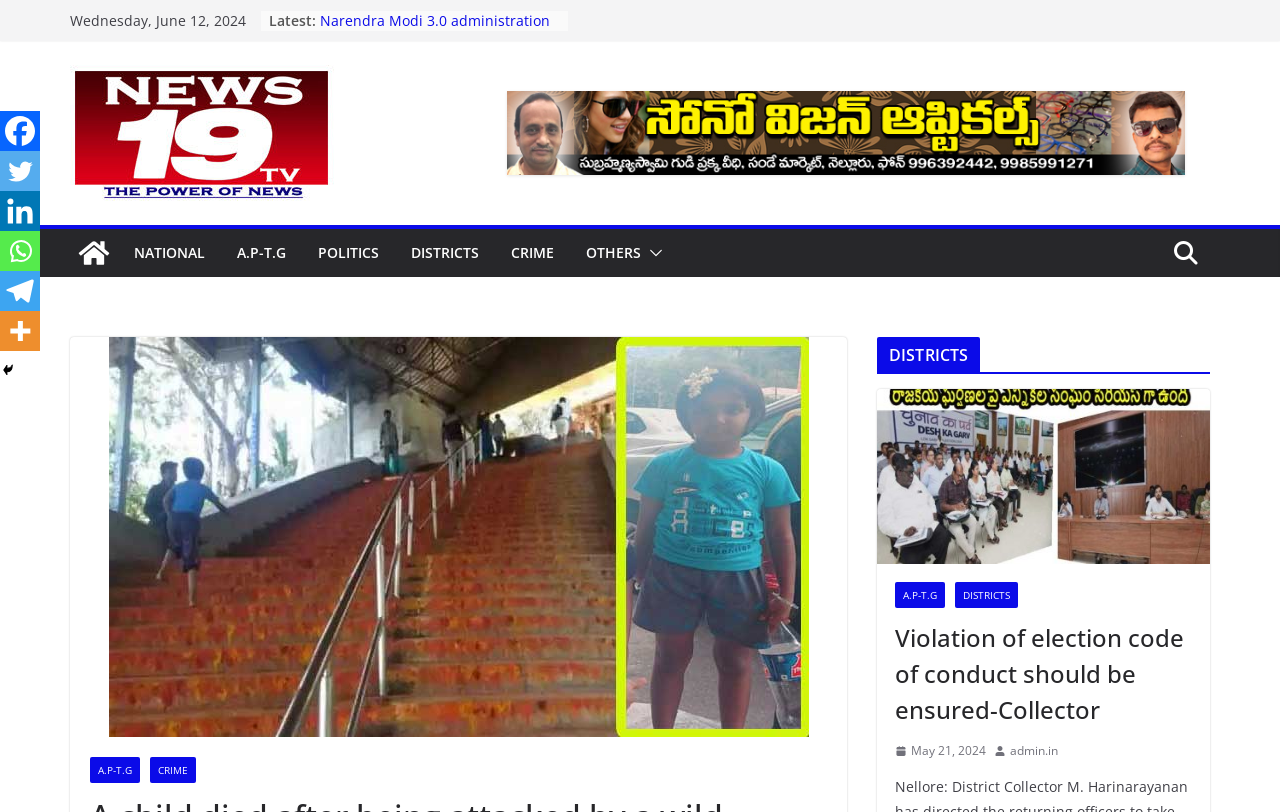Could you find the bounding box coordinates of the clickable area to complete this instruction: "Read the latest news"?

[0.21, 0.013, 0.247, 0.036]